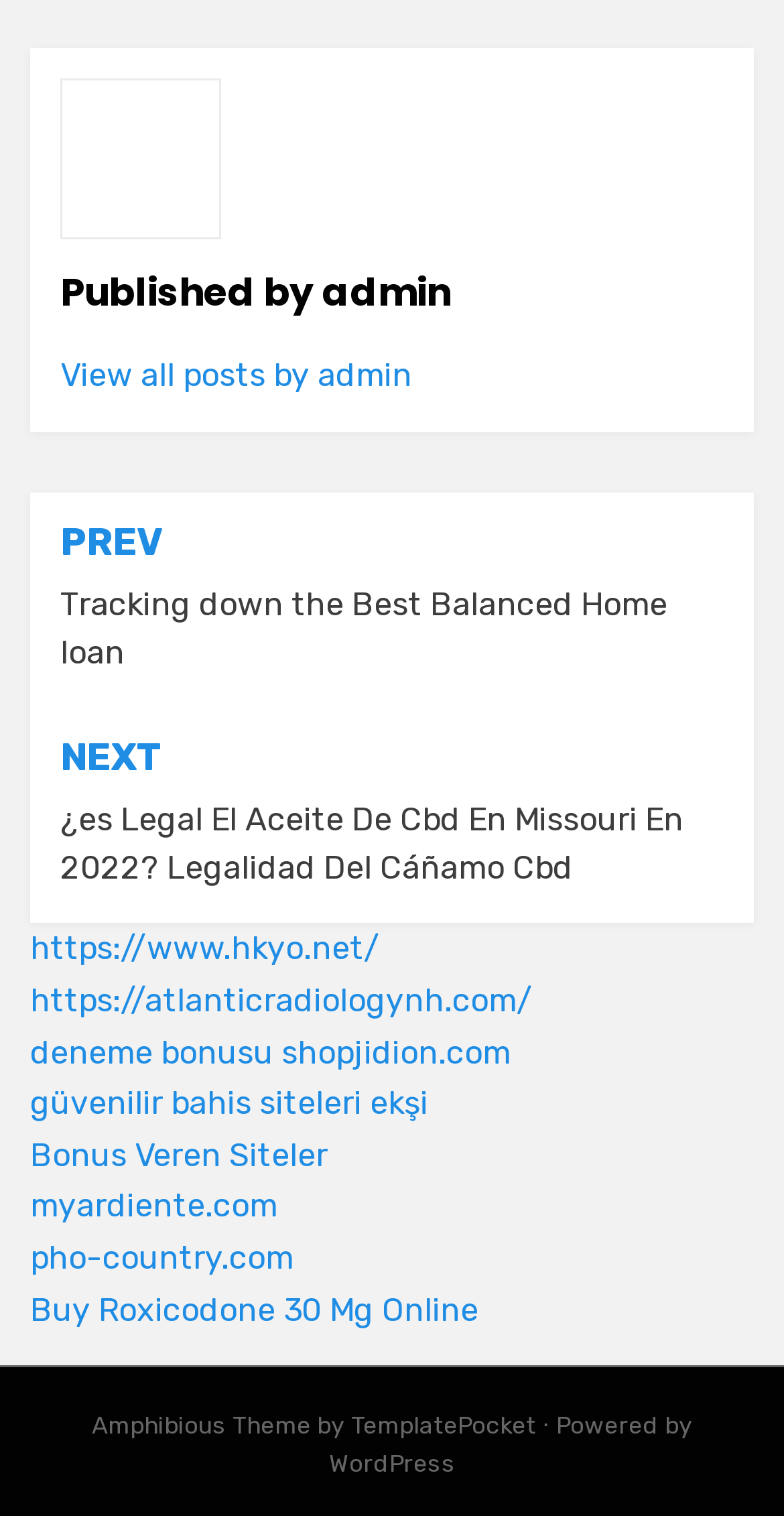How many external links are there in the complementary section?
Please provide a comprehensive answer based on the contents of the image.

The answer can be found by looking at the complementary section which contains nine link elements, each pointing to an external website.